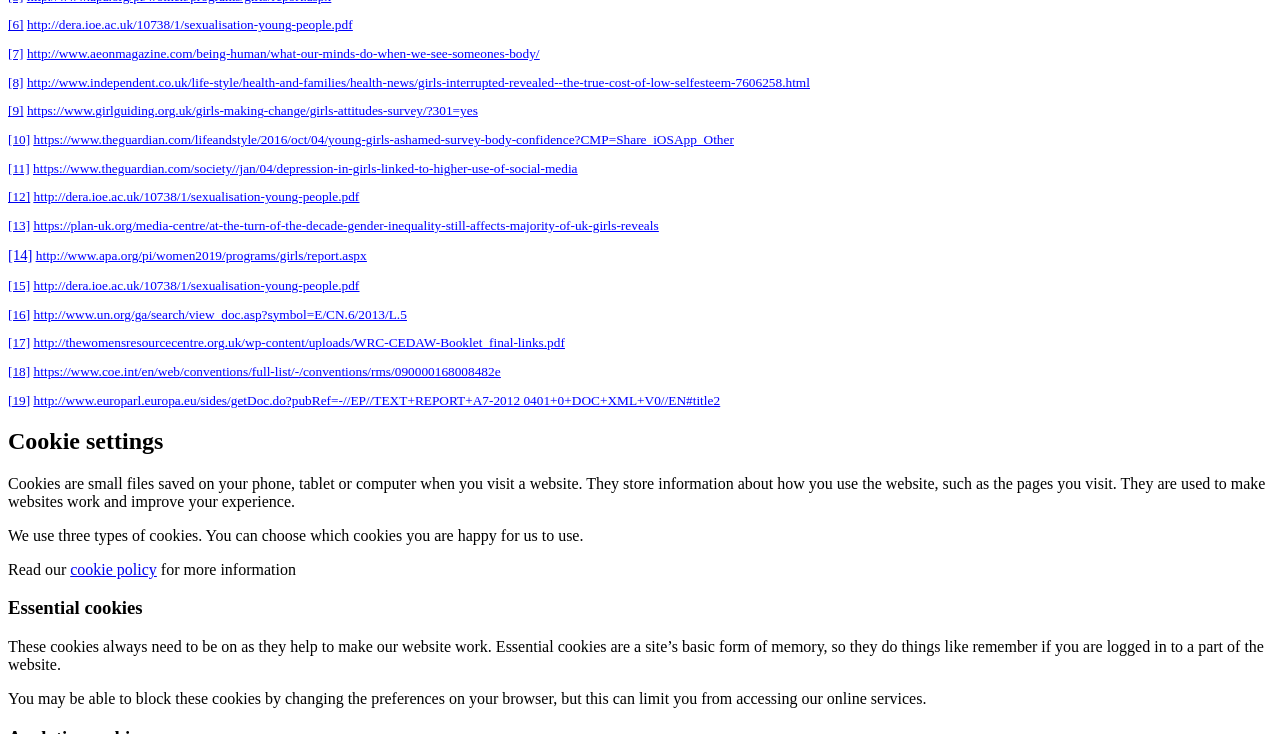Can essential cookies be blocked?
Use the image to answer the question with a single word or phrase.

Yes